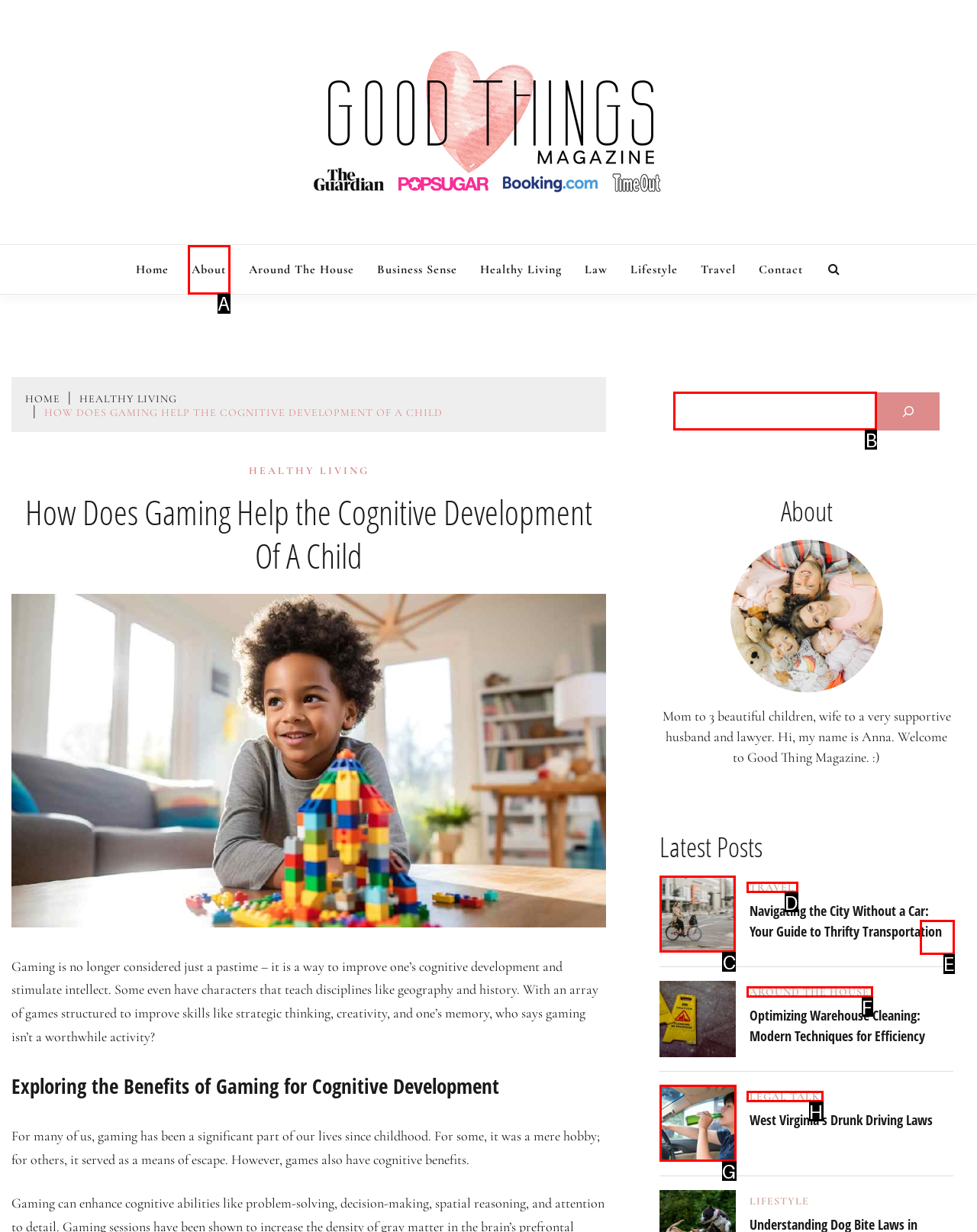Determine which HTML element to click for this task: Read the article 'Navigating the City Without a Car' Provide the letter of the selected choice.

C